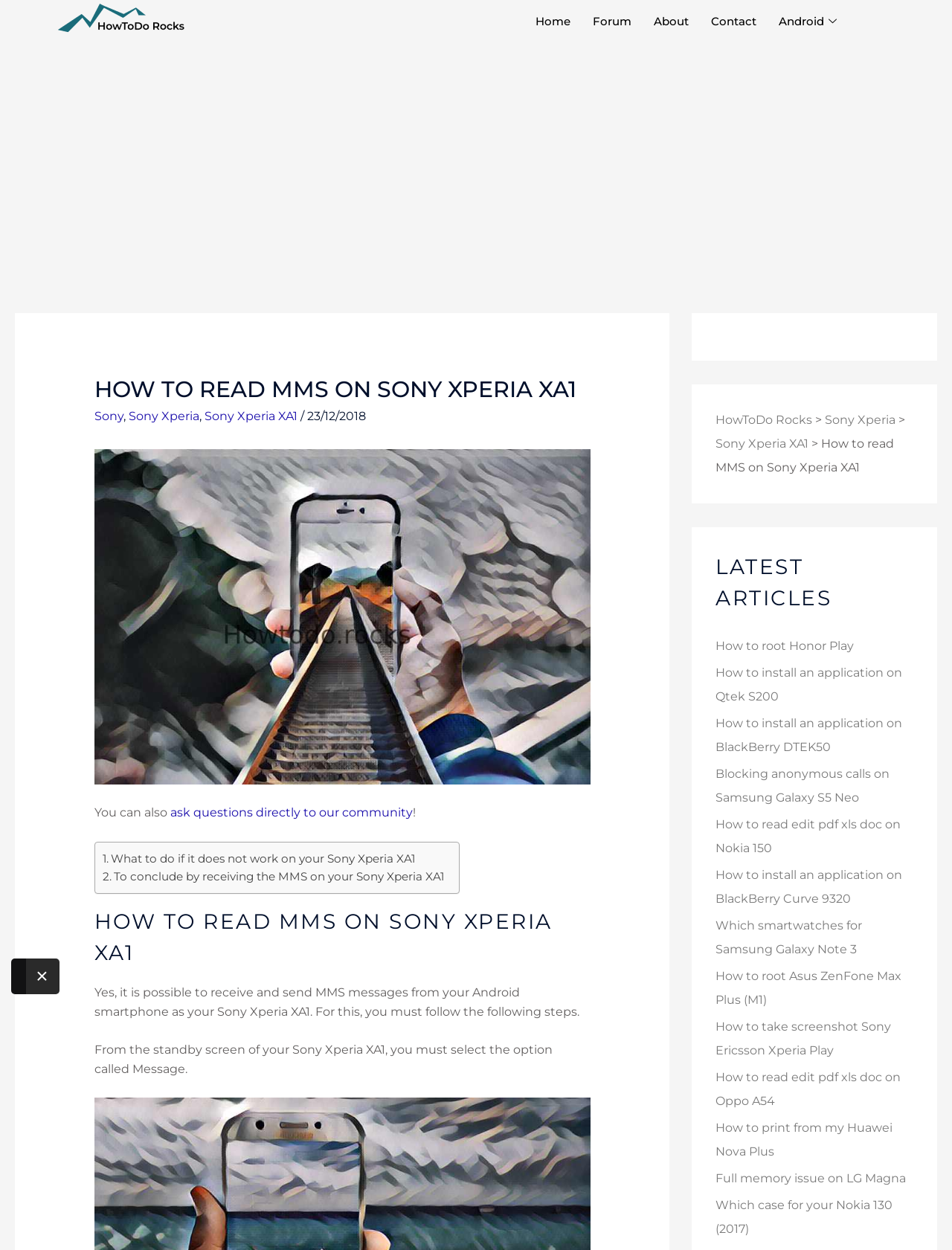What is the topic of the main article?
Using the image, answer in one word or phrase.

How to read MMS on Sony Xperia XA1